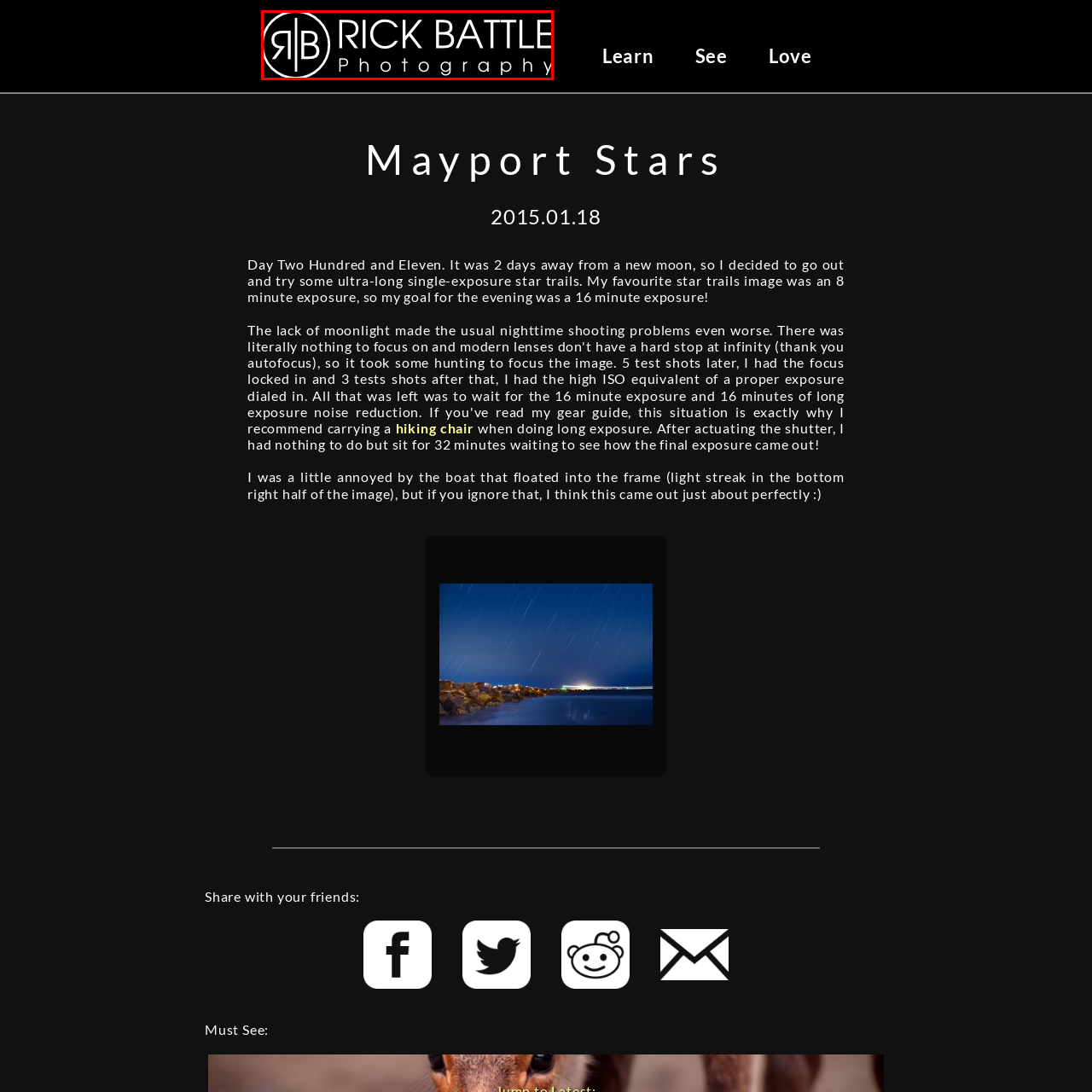View the image surrounded by the red border, What is the color of the background?
 Answer using a single word or phrase.

Black